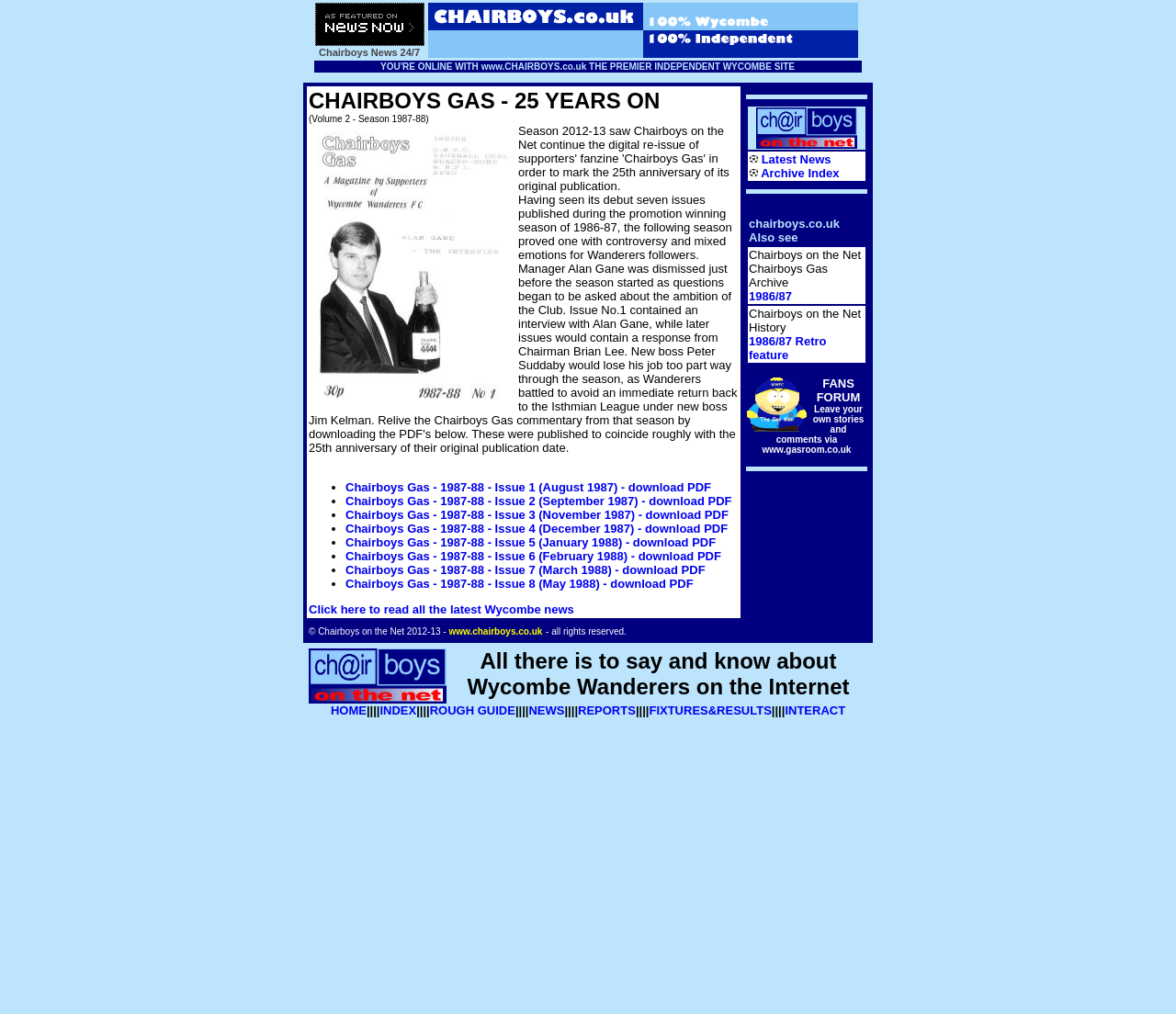Reply to the question below using a single word or brief phrase:
What is the name of the website's forum?

The Gas Room